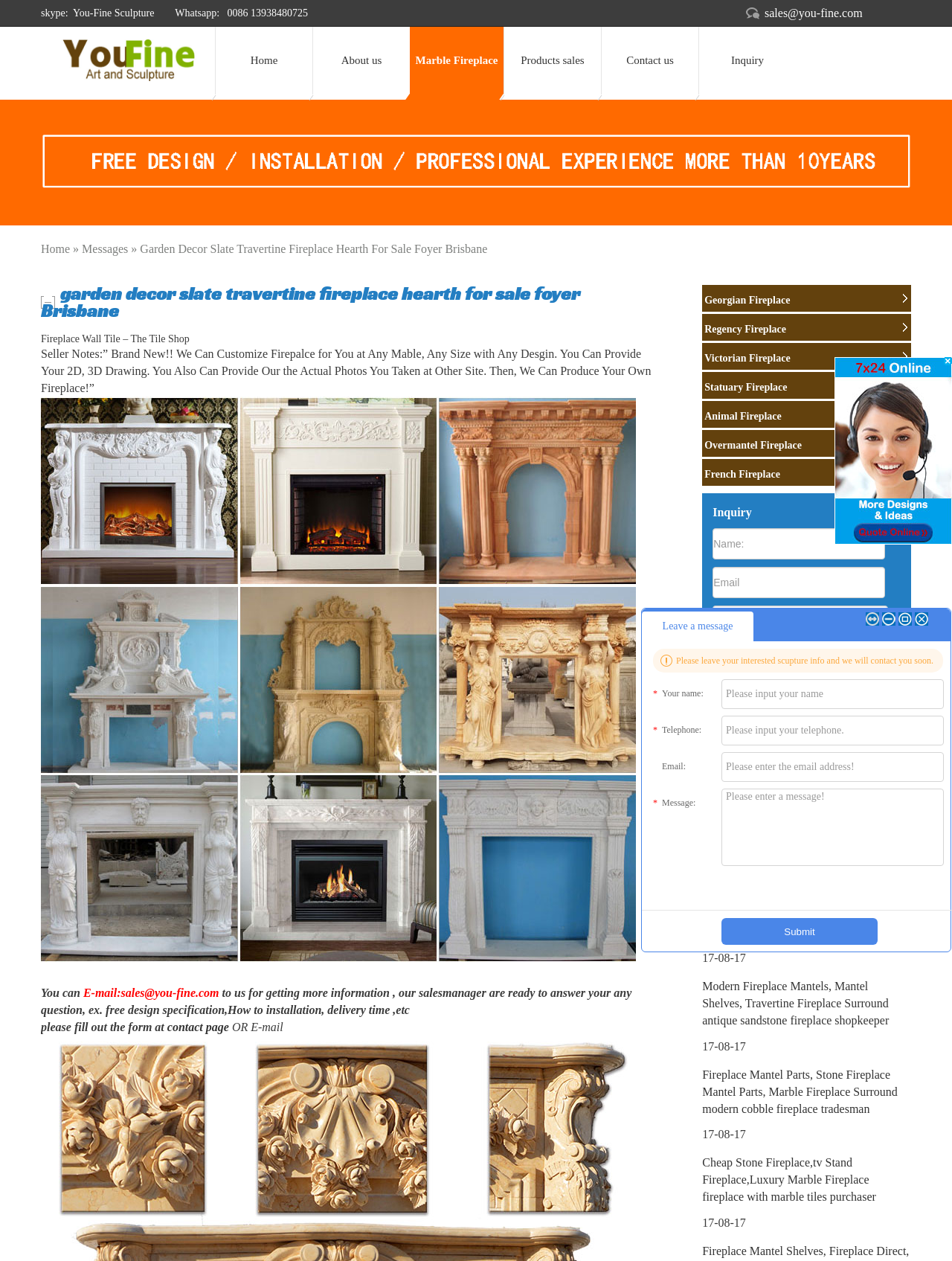Determine the bounding box coordinates of the element's region needed to click to follow the instruction: "Send an email to sales@you-fine.com". Provide these coordinates as four float numbers between 0 and 1, formatted as [left, top, right, bottom].

[0.784, 0.005, 0.914, 0.015]